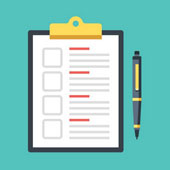Please answer the following question using a single word or phrase: 
What is crucial for consumers seeking reliable air conditioning services?

a sense of professionalism and preparedness